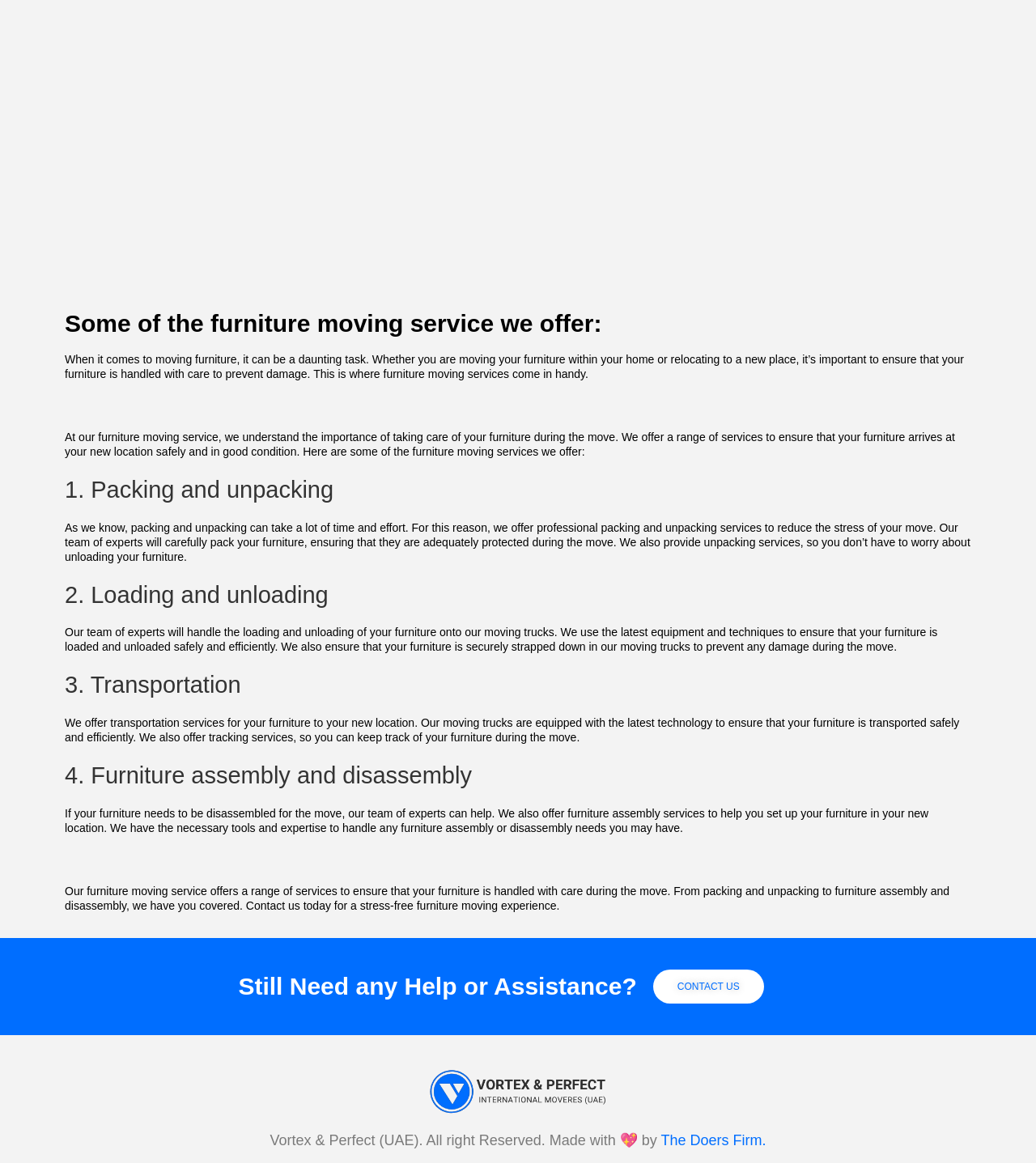What is the benefit of using the furniture moving company's packing service?
Based on the screenshot, provide your answer in one word or phrase.

Reduces stress of the move